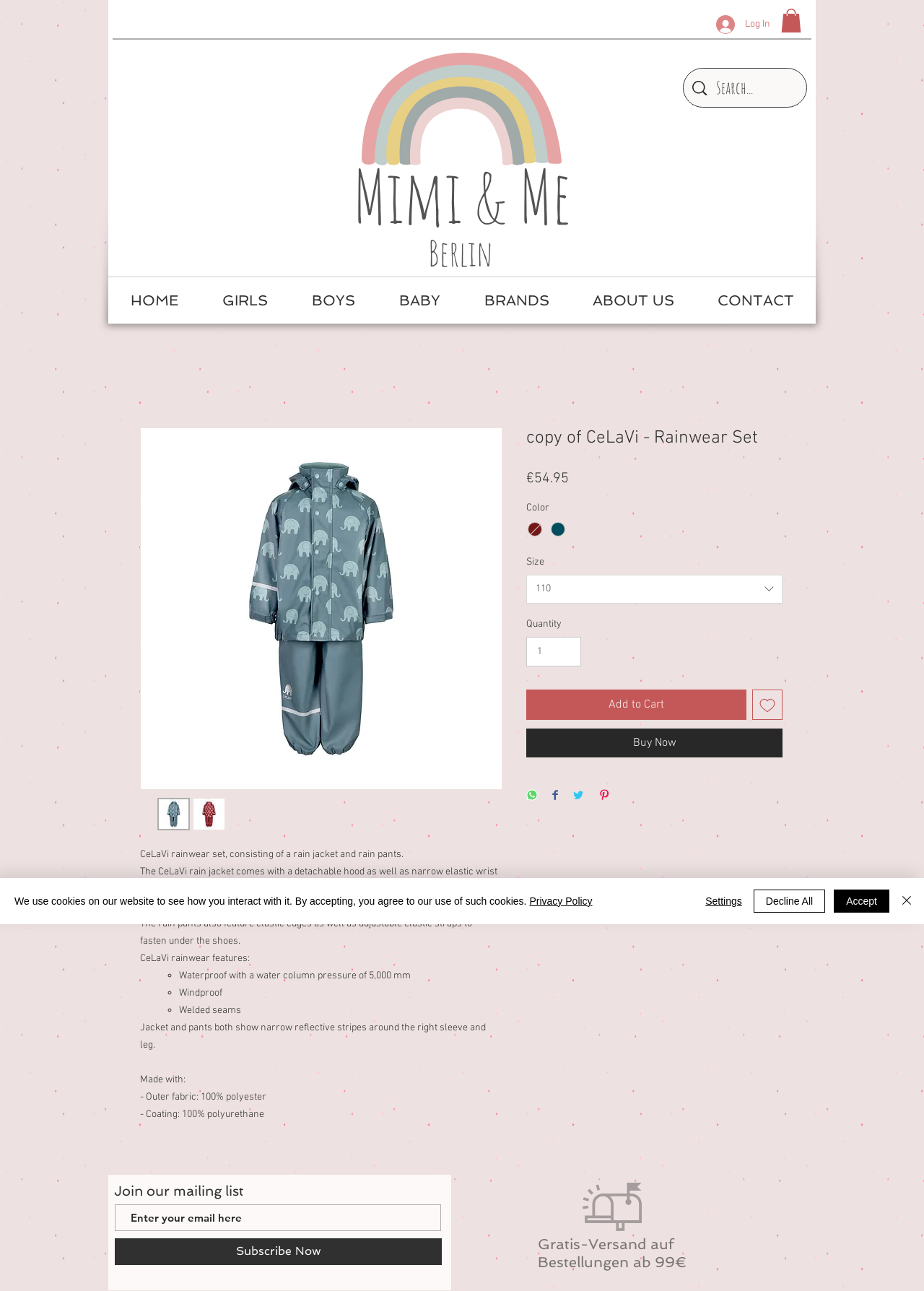Locate the bounding box coordinates of the item that should be clicked to fulfill the instruction: "View product details".

[0.152, 0.332, 0.543, 0.611]